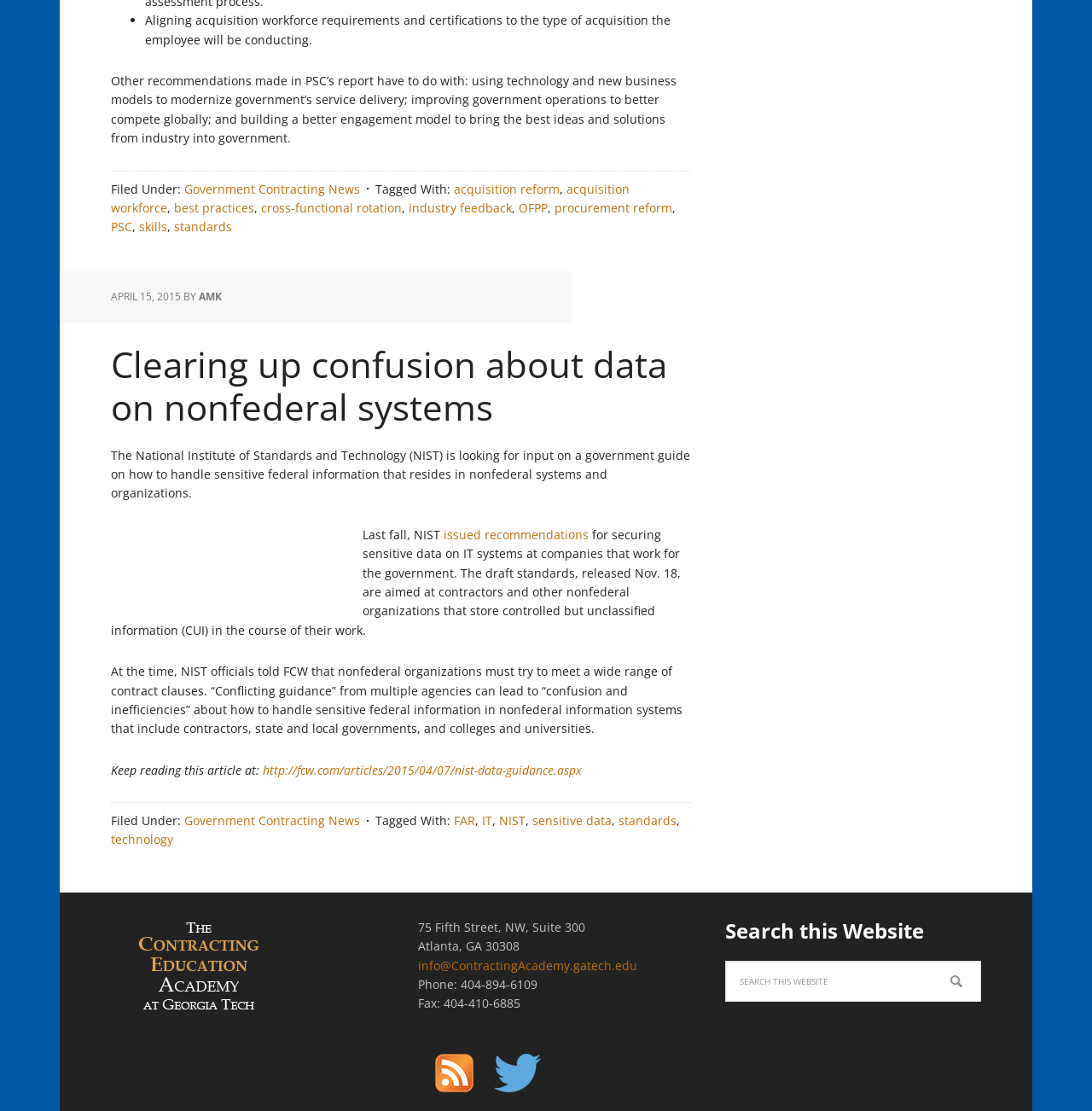Find the bounding box coordinates of the element's region that should be clicked in order to follow the given instruction: "Click on the 'Government Contracting News' link". The coordinates should consist of four float numbers between 0 and 1, i.e., [left, top, right, bottom].

[0.169, 0.163, 0.33, 0.177]